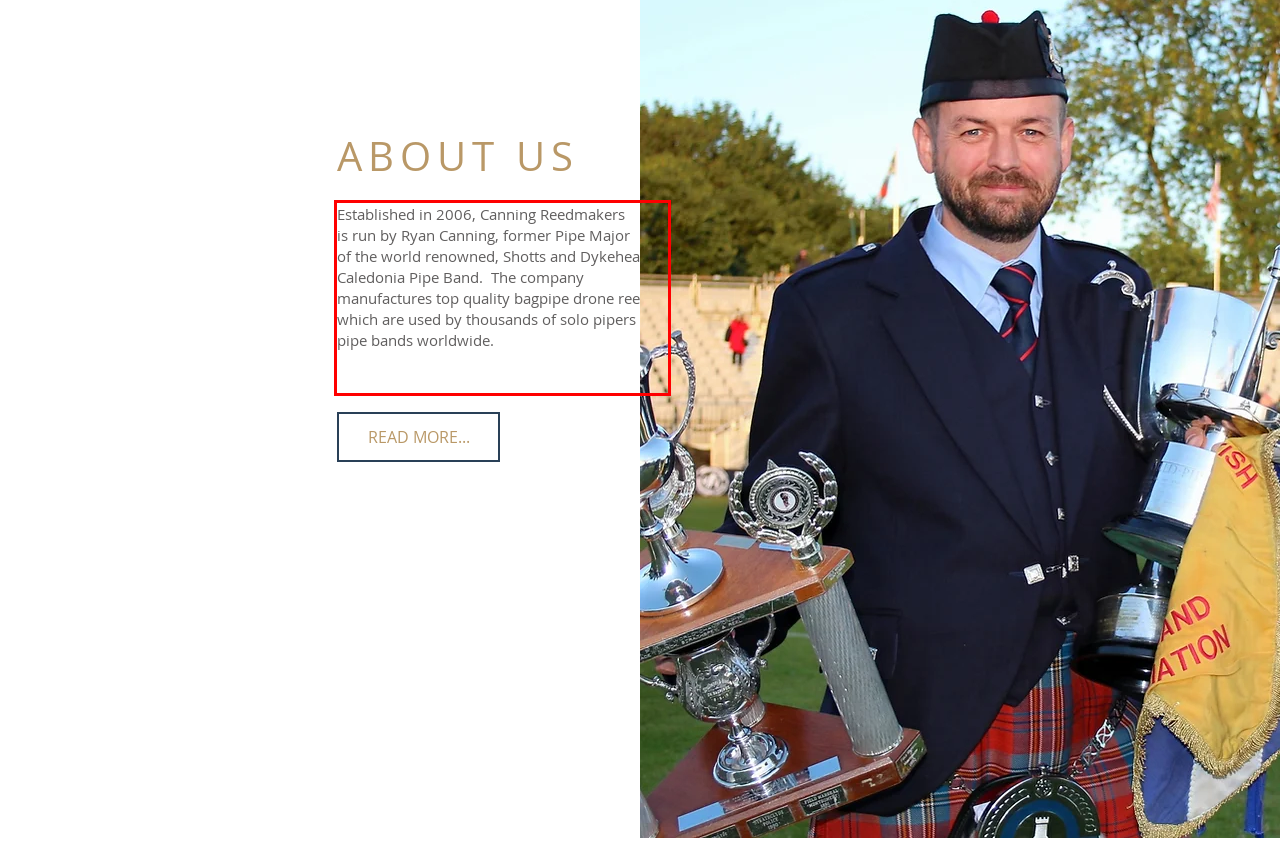Look at the screenshot of the webpage, locate the red rectangle bounding box, and generate the text content that it contains.

Established in 2006, Canning Reedmakers is run by Ryan Canning, former Pipe Major of the world renowned, Shotts and Dykehead Caledonia Pipe Band. The company manufactures top quality bagpipe drone reeds which are used by thousands of solo pipers and pipe bands worldwide.